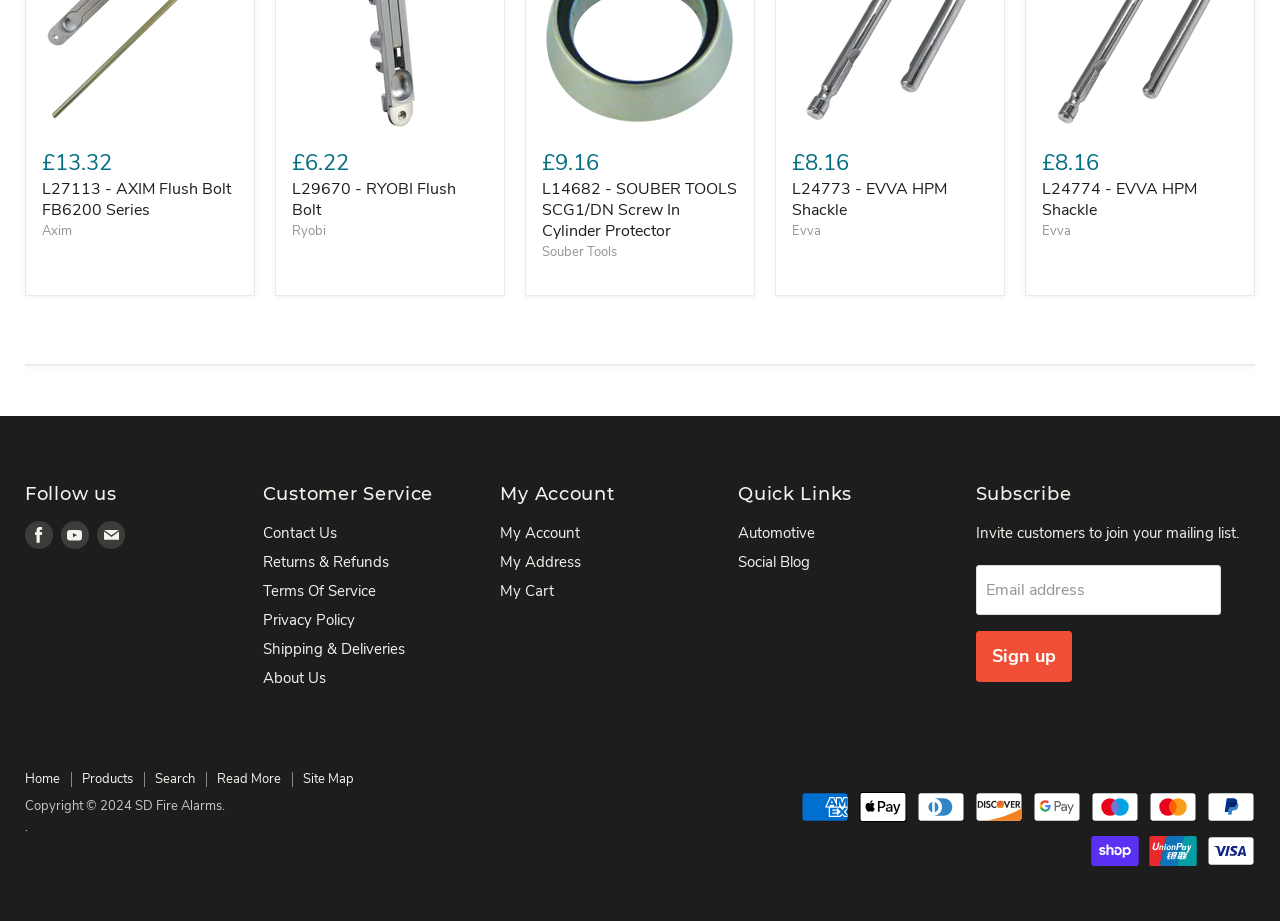With reference to the image, please provide a detailed answer to the following question: What is the price of L27113 - AXIM Flush Bolt FB6200 Series?

The price of L27113 - AXIM Flush Bolt FB6200 Series can be found in the first product listing, which is a heading element with the text 'L27113 - AXIM Flush Bolt FB6200 Series' and a static text element with the price '£13.32' next to it.